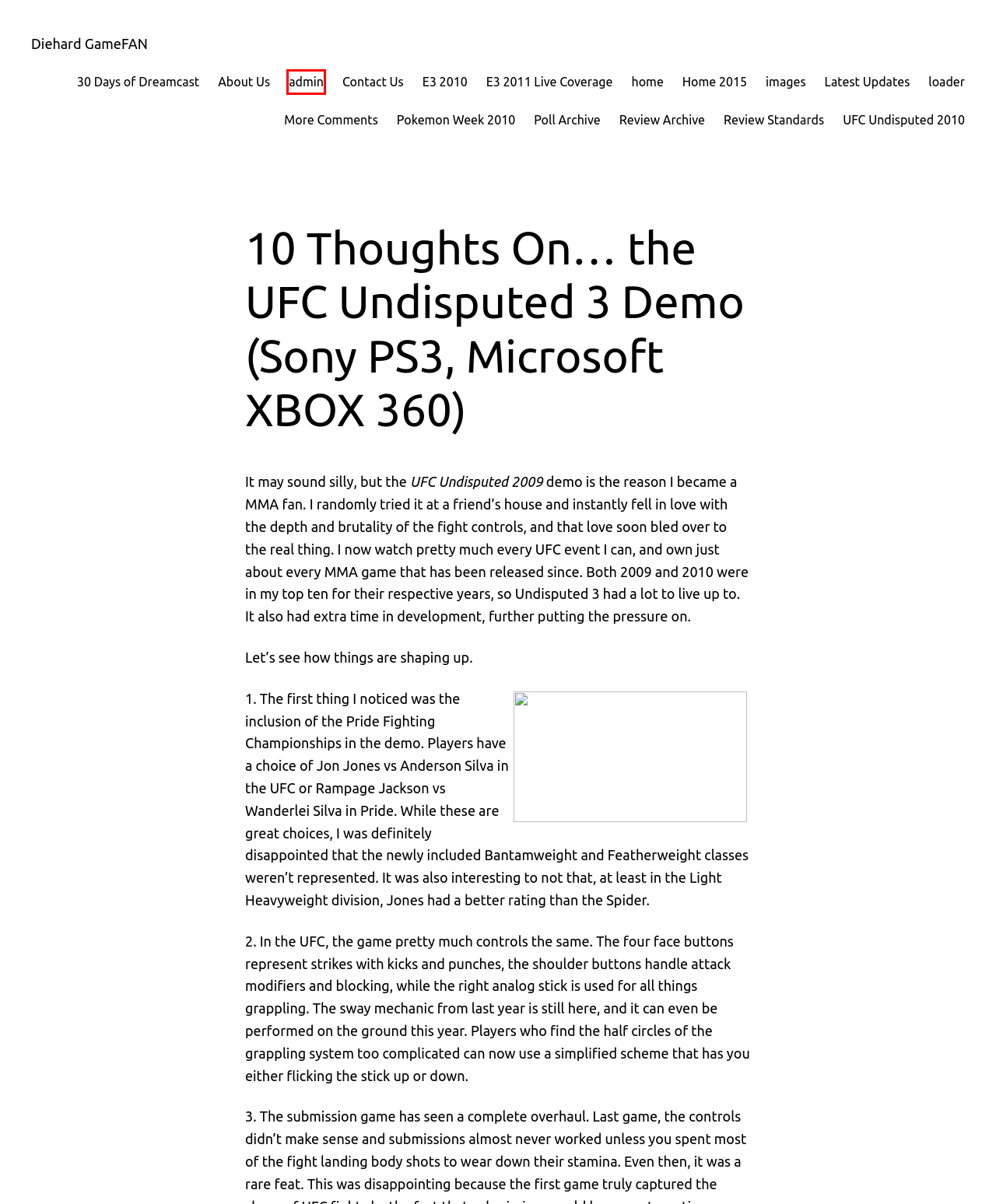Examine the screenshot of a webpage with a red bounding box around an element. Then, select the webpage description that best represents the new page after clicking the highlighted element. Here are the descriptions:
A. E3 2010 – Diehard GameFAN
B. home – Diehard GameFAN
C. admin – Diehard GameFAN
D. Poll Archive – Diehard GameFAN
E. Home 2015 – Diehard GameFAN
F. Diehard GameFAN
G. Pokemon Week 2010 – Diehard GameFAN
H. Review Standards – Diehard GameFAN

C